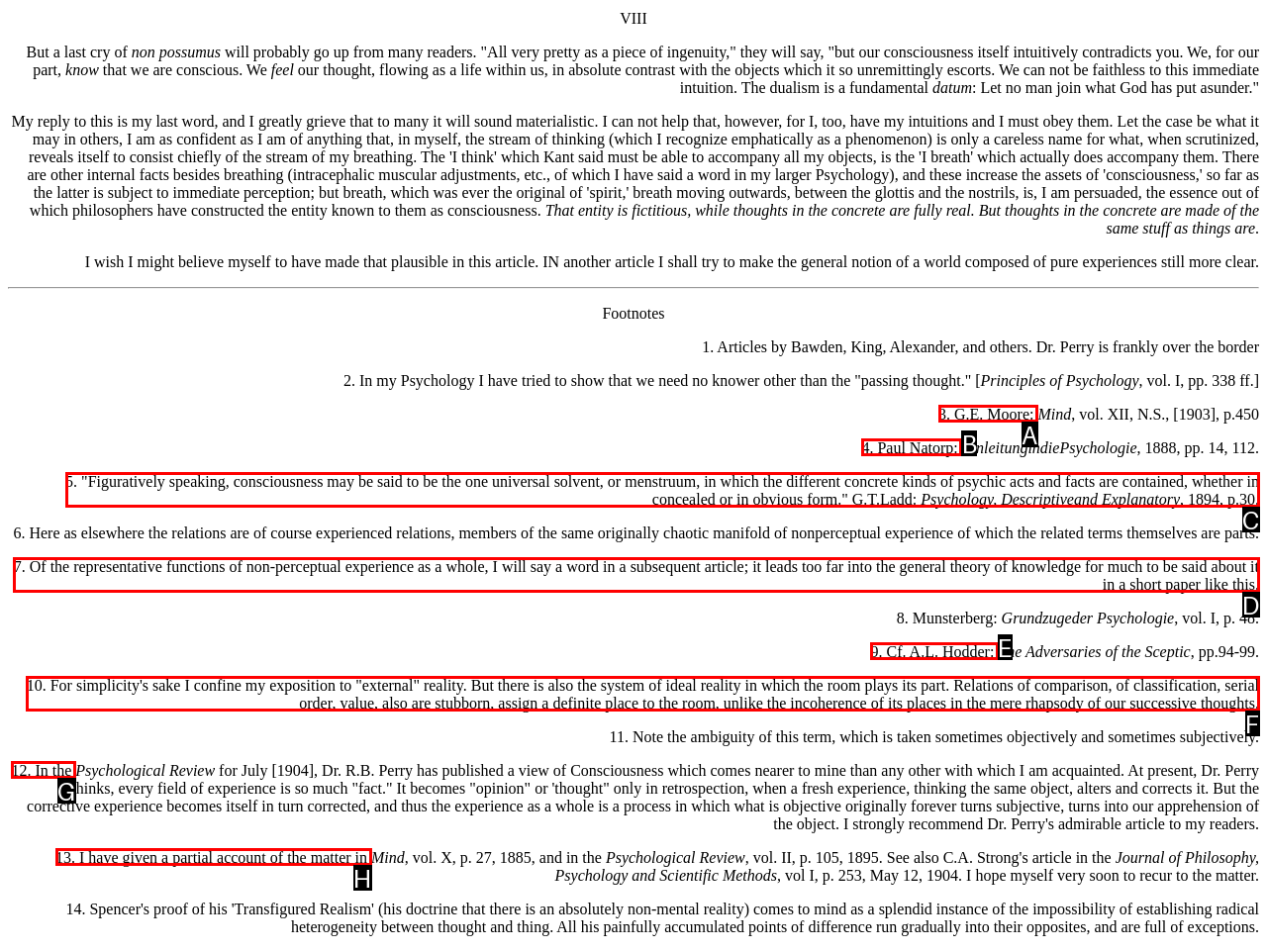Based on the description: 9. Cf. A.L. Hodder:, identify the matching lettered UI element.
Answer by indicating the letter from the choices.

E